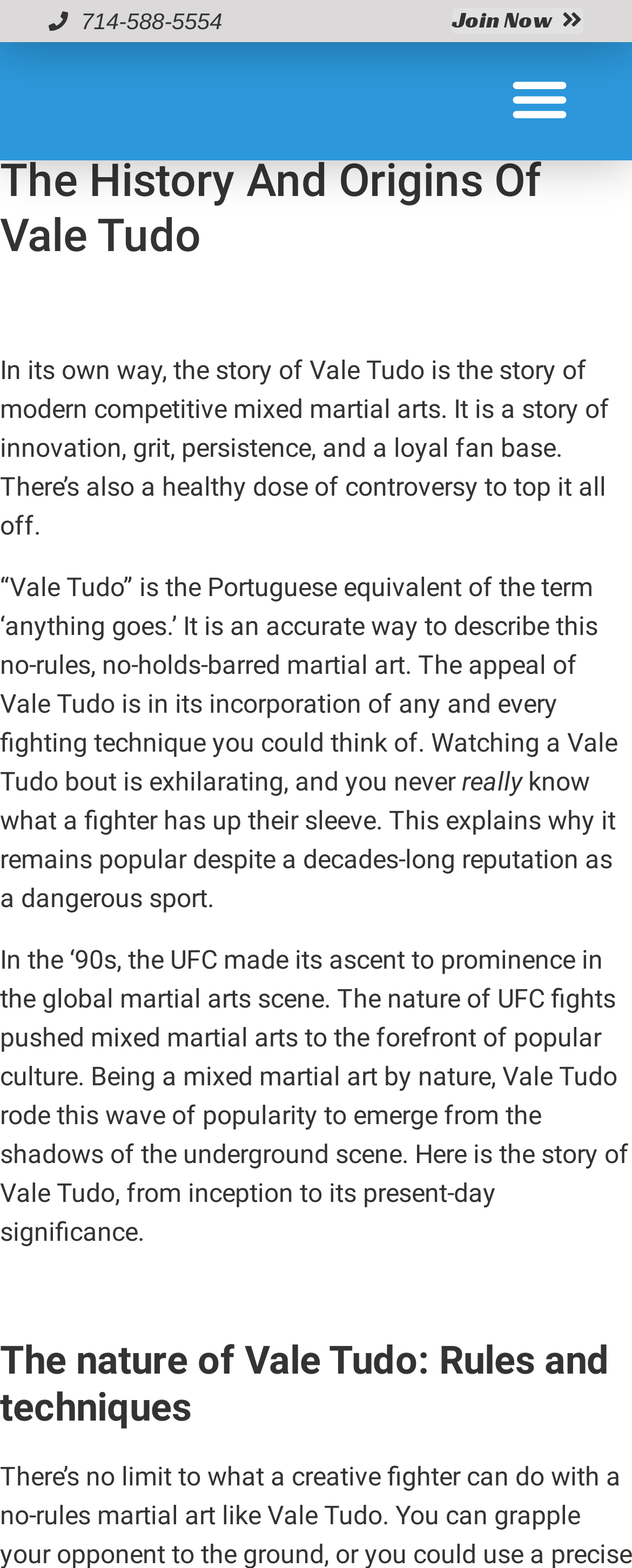Please reply to the following question using a single word or phrase: 
How many headings are there?

2